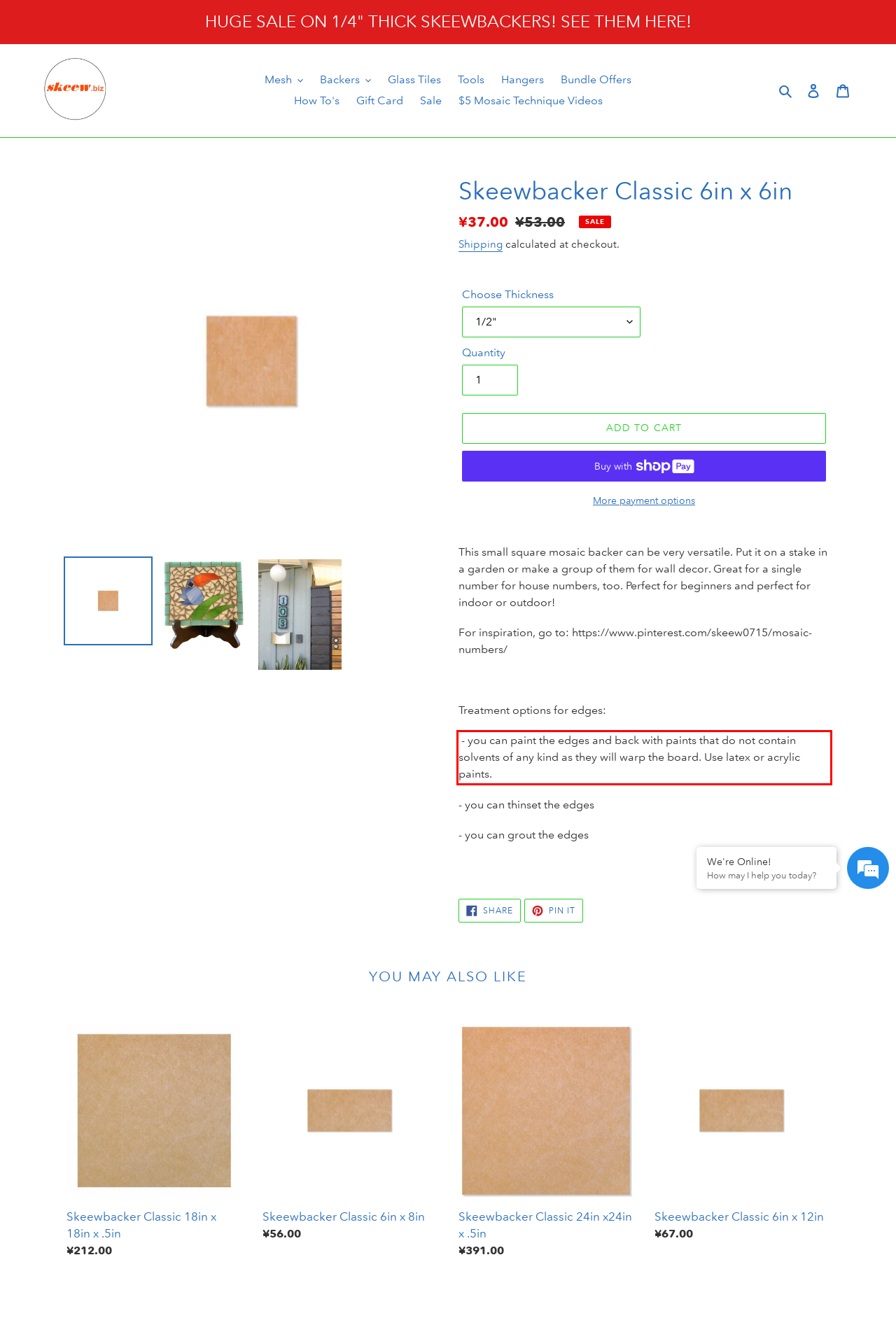In the given screenshot, locate the red bounding box and extract the text content from within it.

- you can paint the edges and back with paints that do not contain solvents of any kind as they will warp the board. Use latex or acrylic paints.